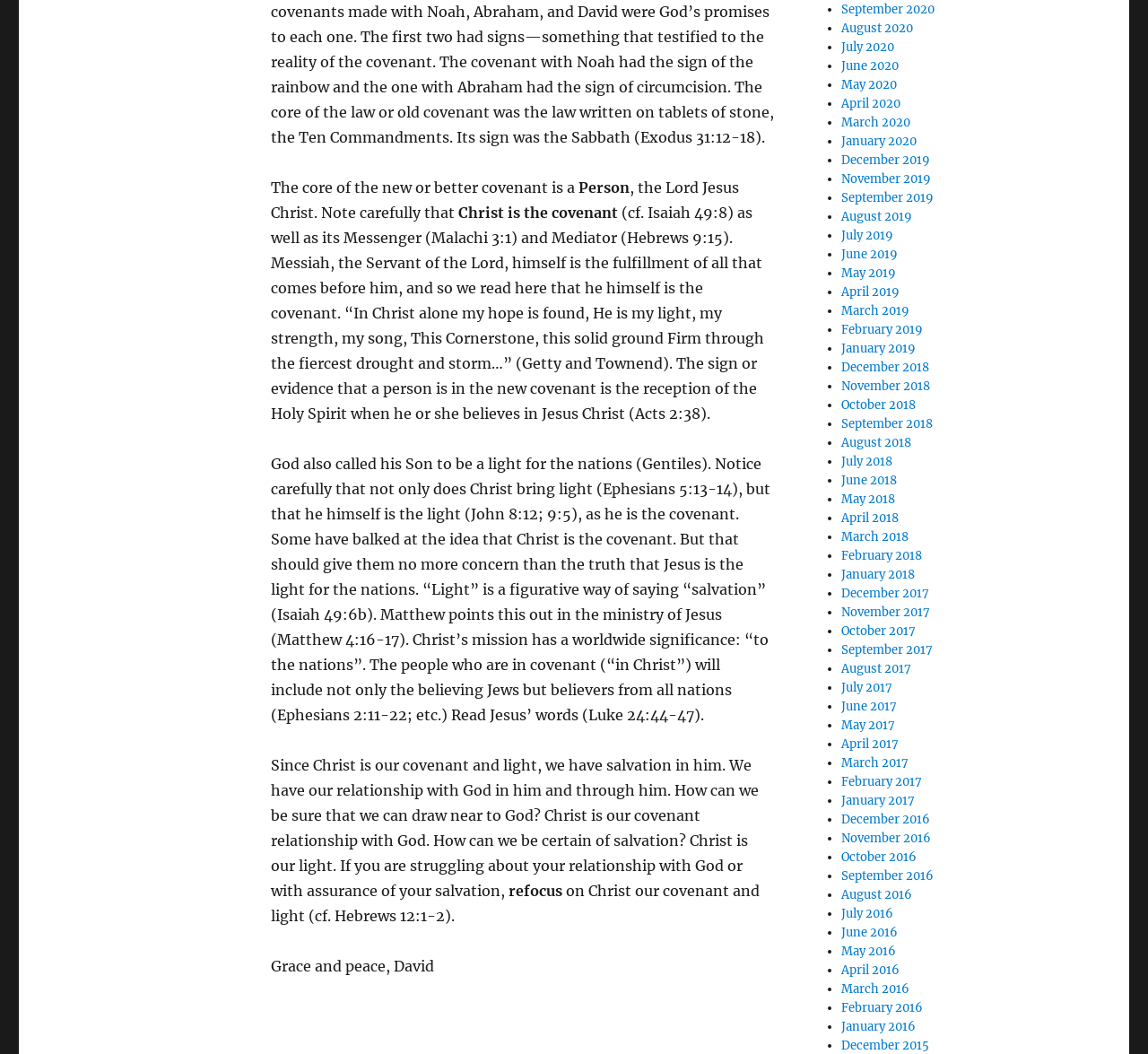Use a single word or phrase to answer the question:
What is the core of the new or better covenant?

The Lord Jesus Christ